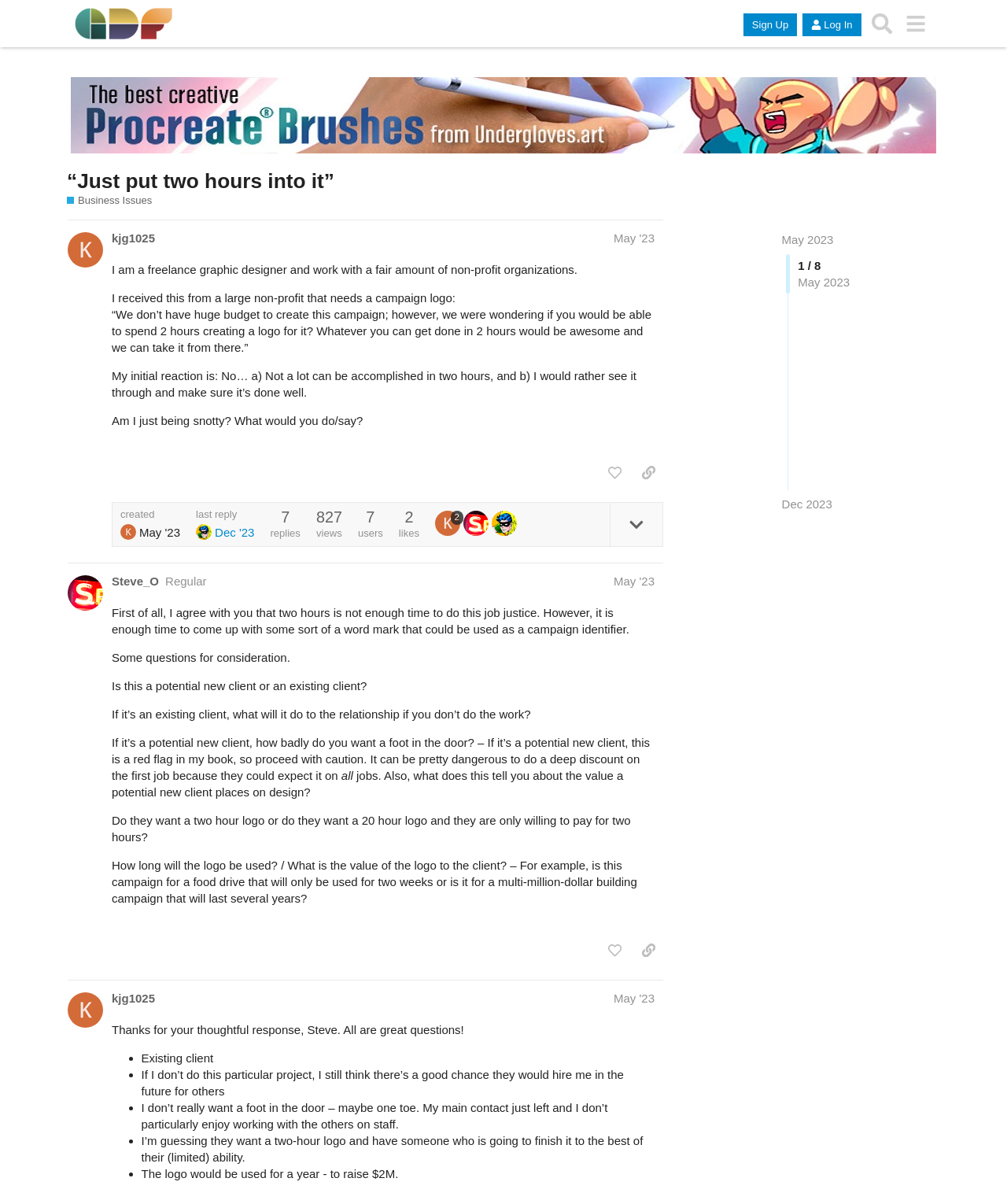Locate the bounding box coordinates of the clickable element to fulfill the following instruction: "Search in the forum". Provide the coordinates as four float numbers between 0 and 1 in the format [left, top, right, bottom].

[0.859, 0.006, 0.892, 0.033]